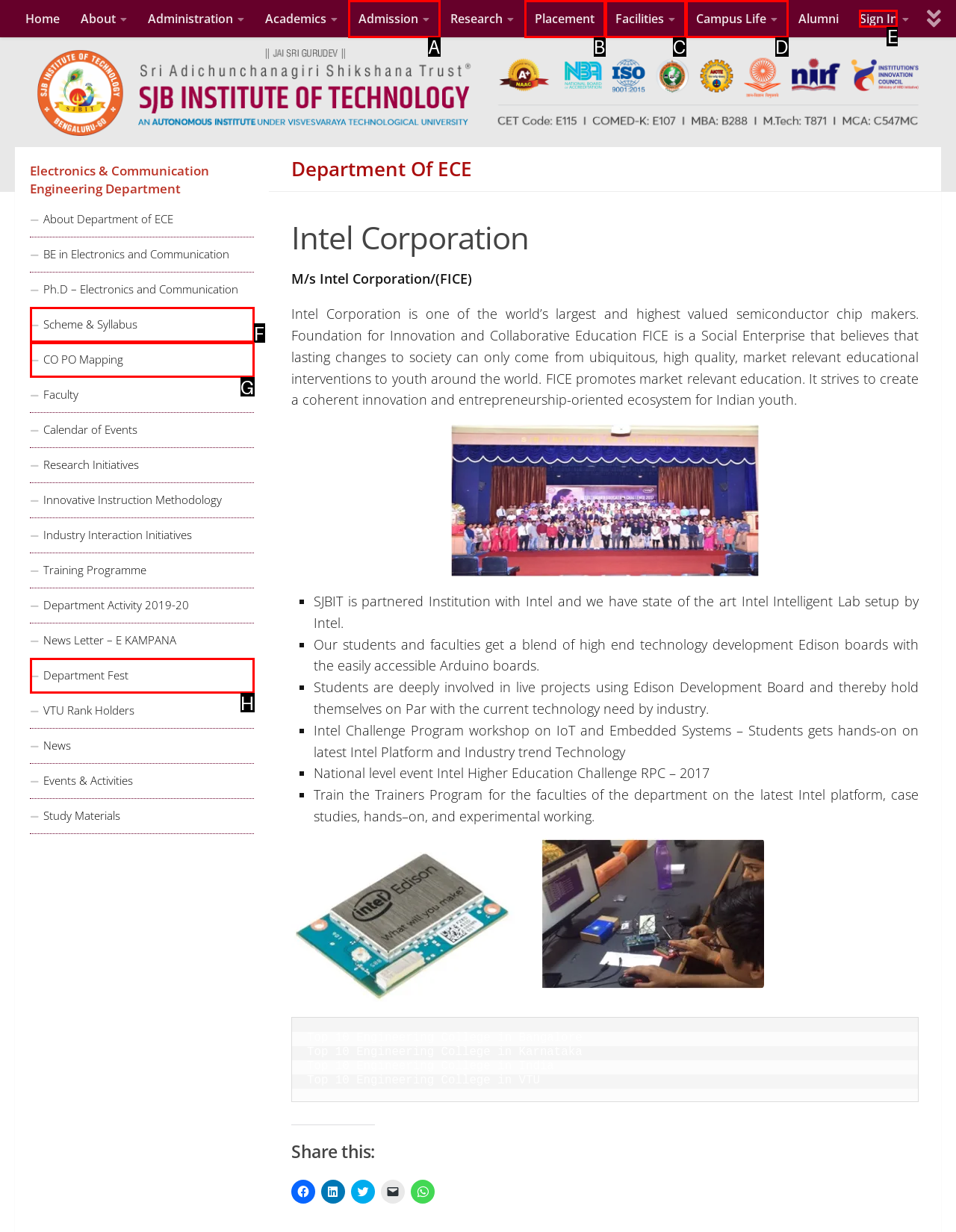Identify which lettered option completes the task: Click on the 'Sign In' button. Provide the letter of the correct choice.

E